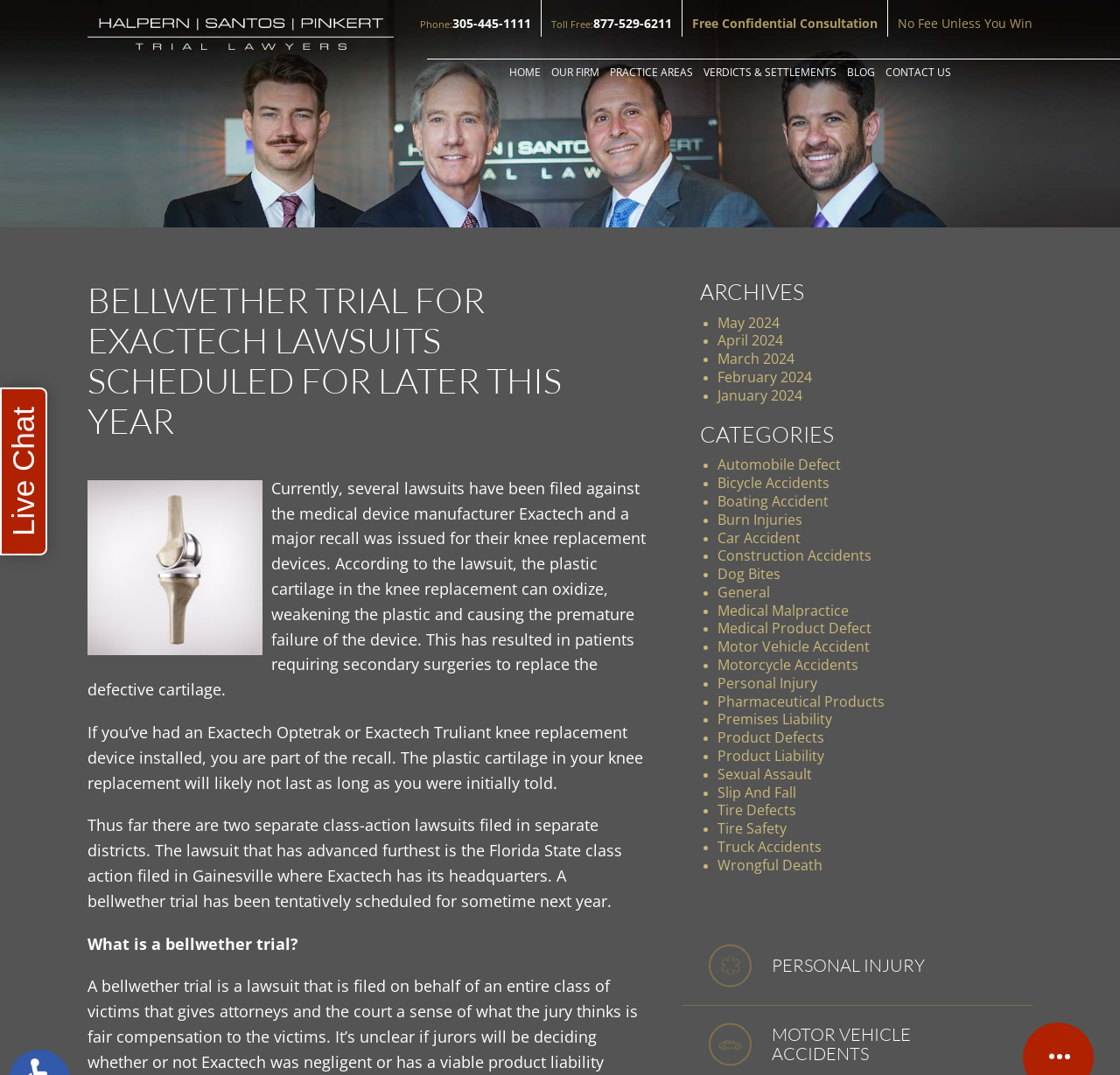What is the phone number to contact the law firm?
Look at the image and provide a short answer using one word or a phrase.

305-445-1111